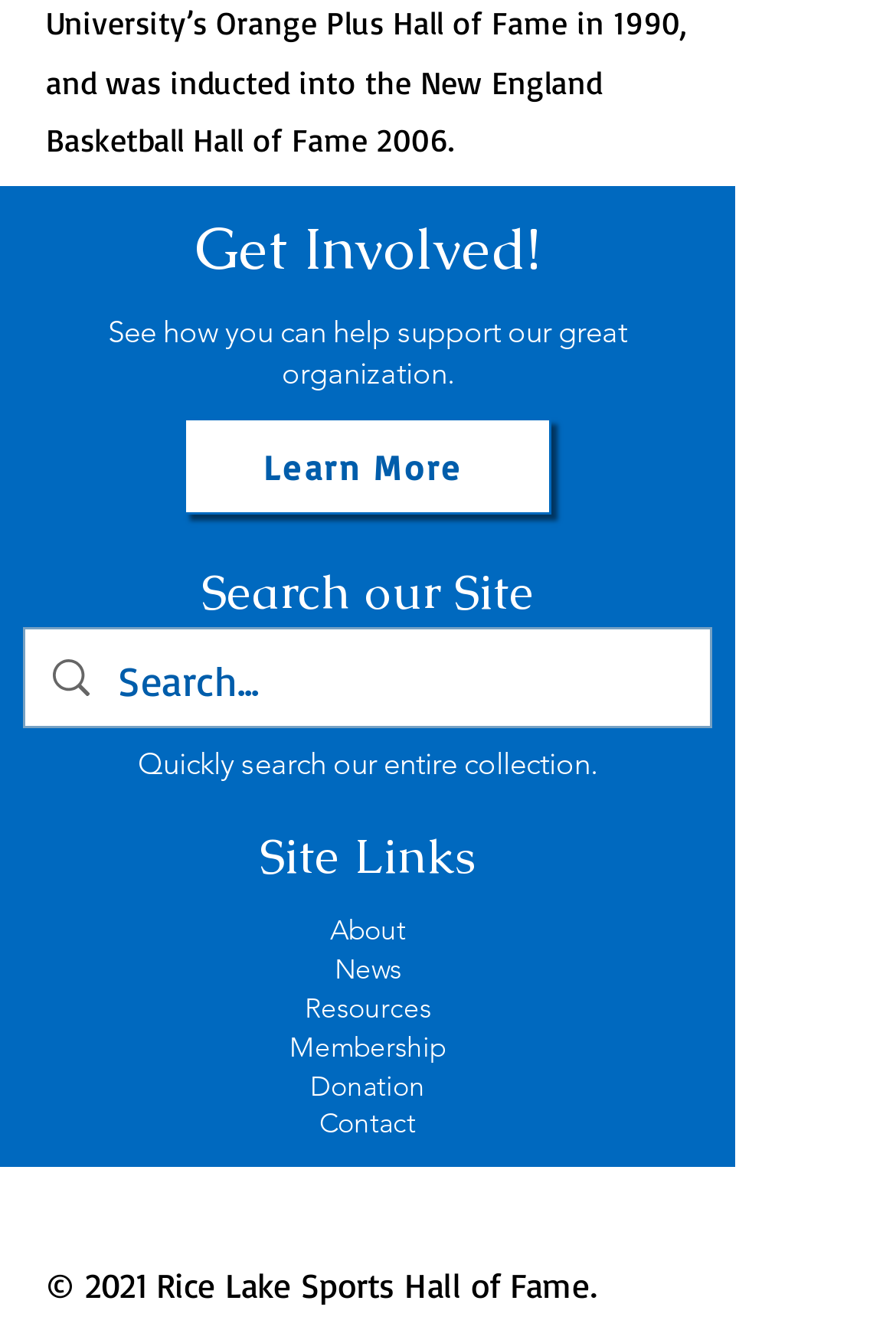Given the element description "Learn More", identify the bounding box of the corresponding UI element.

[0.205, 0.315, 0.615, 0.387]